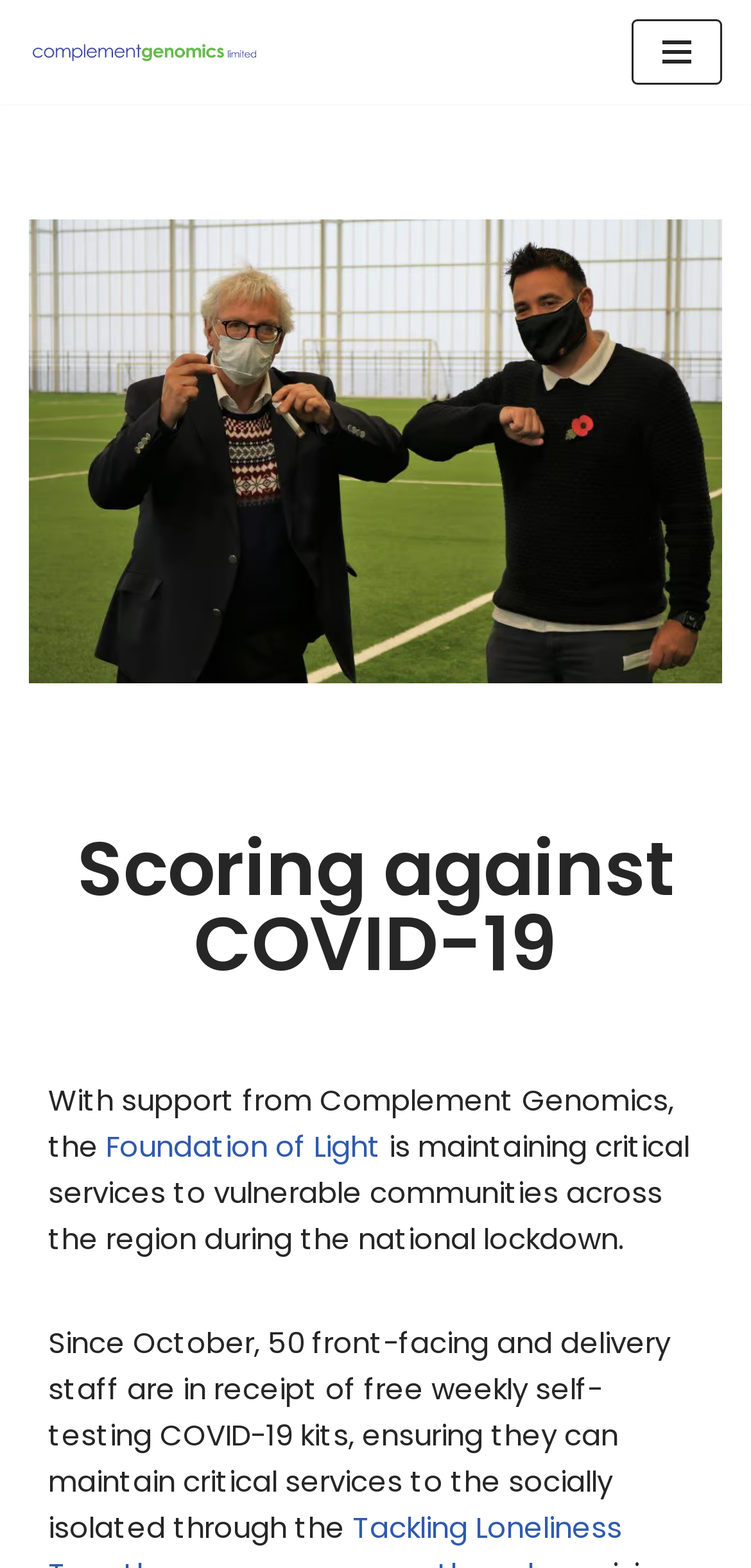Give an in-depth explanation of the webpage layout and content.

The webpage is about the Foundation of Light's efforts to support vulnerable communities during the national lockdown, with the help of Complement Genomics. At the top left of the page, there is a "Skip to content" link. Next to it, on the top right, is a link to Complement Genomics. A navigation menu button is located at the top right corner of the page.

Below the navigation menu, there is a heading that reads "Scoring against COVID-19". Underneath the heading, there is a paragraph of text that explains how the Foundation of Light is maintaining critical services to vulnerable communities with the support of Complement Genomics. The text also mentions that the Foundation of Light is providing free weekly self-testing COVID-19 kits to 50 front-facing and delivery staff since October.

There are a total of 2 links on the page, one to skip to the content and another to Complement Genomics. There is also 1 button for the navigation menu. The majority of the content is composed of static text, with 3 blocks of text describing the Foundation of Light's efforts.